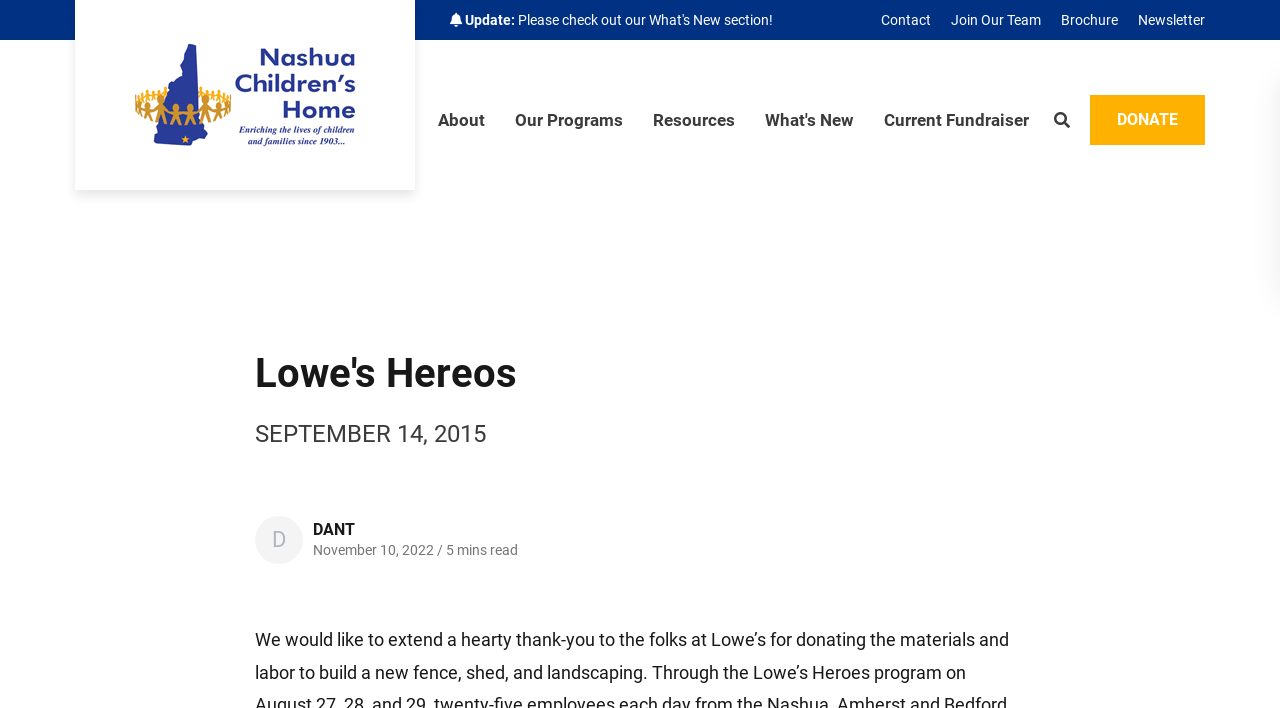Use a single word or phrase to answer this question: 
What is the date of the update?

SEPTEMBER 14, 2015